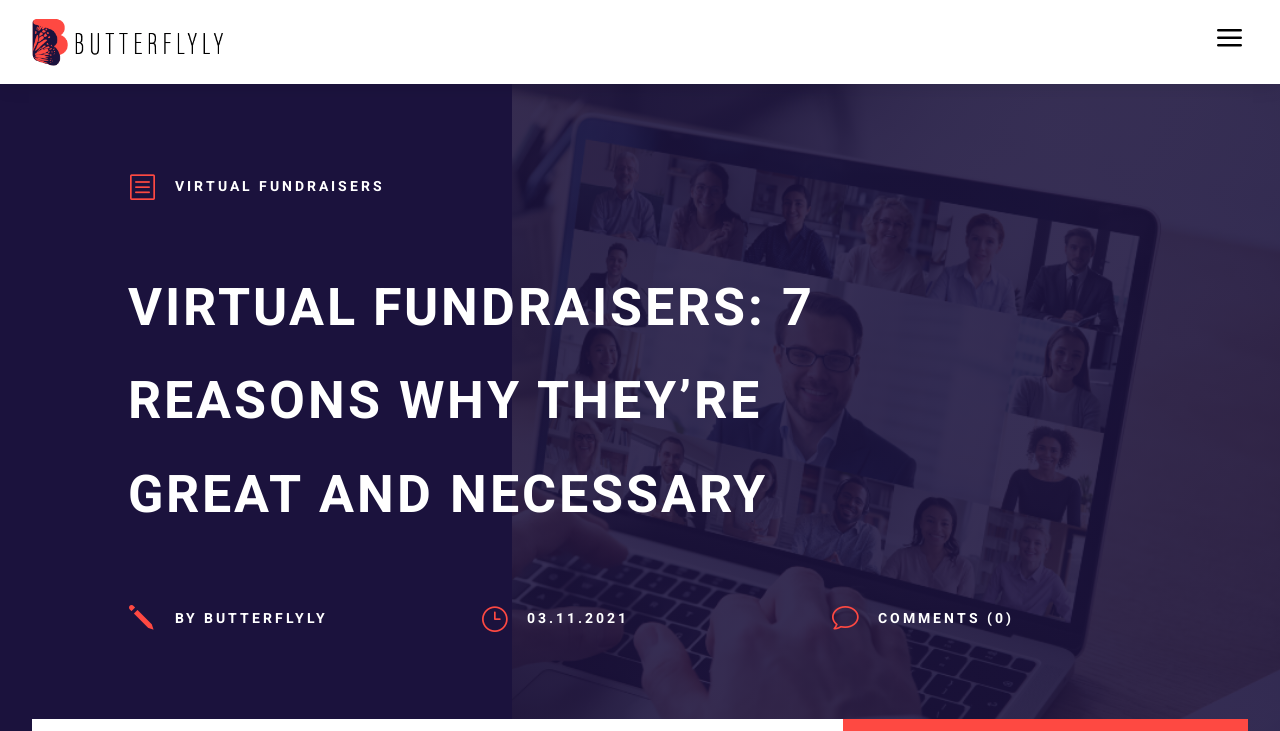Show the bounding box coordinates for the HTML element as described: "Comments (0)".

[0.686, 0.831, 0.792, 0.86]